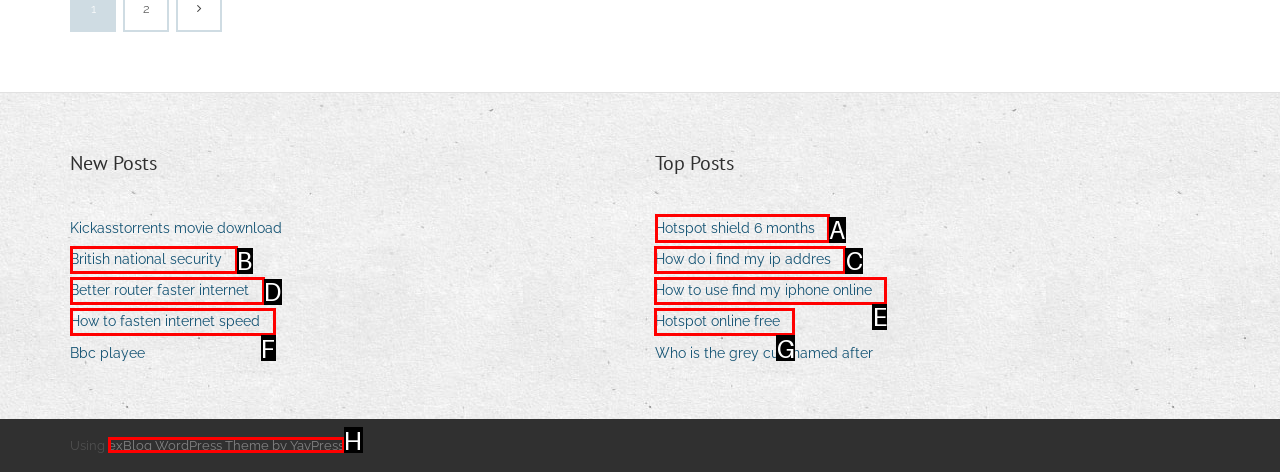Select the appropriate HTML element that needs to be clicked to finish the task: Check out Hotspot shield 6 months
Reply with the letter of the chosen option.

A